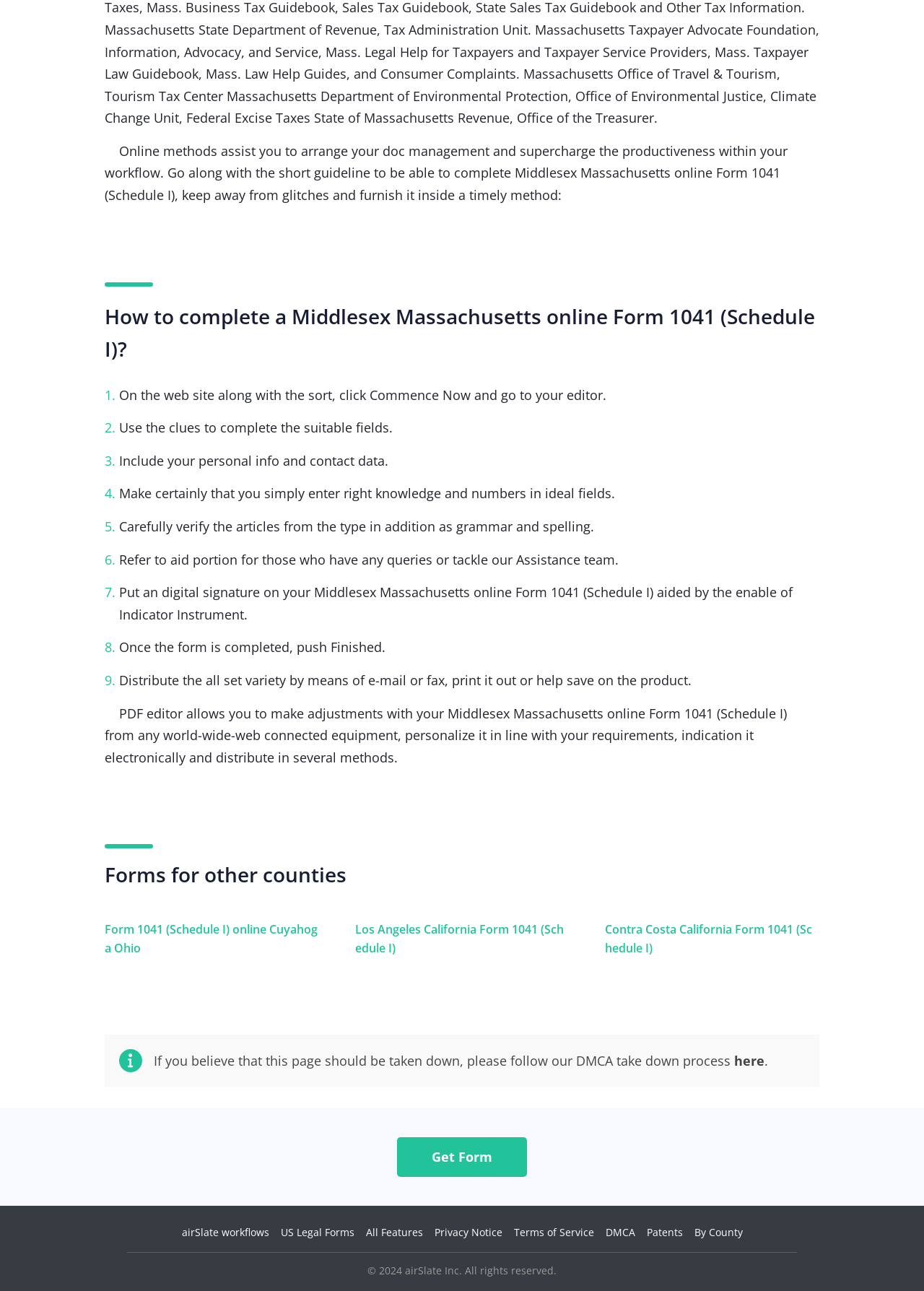How many steps are involved in completing the form?
Give a detailed response to the question by analyzing the screenshot.

By examining the static text elements, I found nine steps involved in completing the form, including clicking 'Start Now', filling out the form, reviewing the content, signing the form electronically, and distributing the completed form.